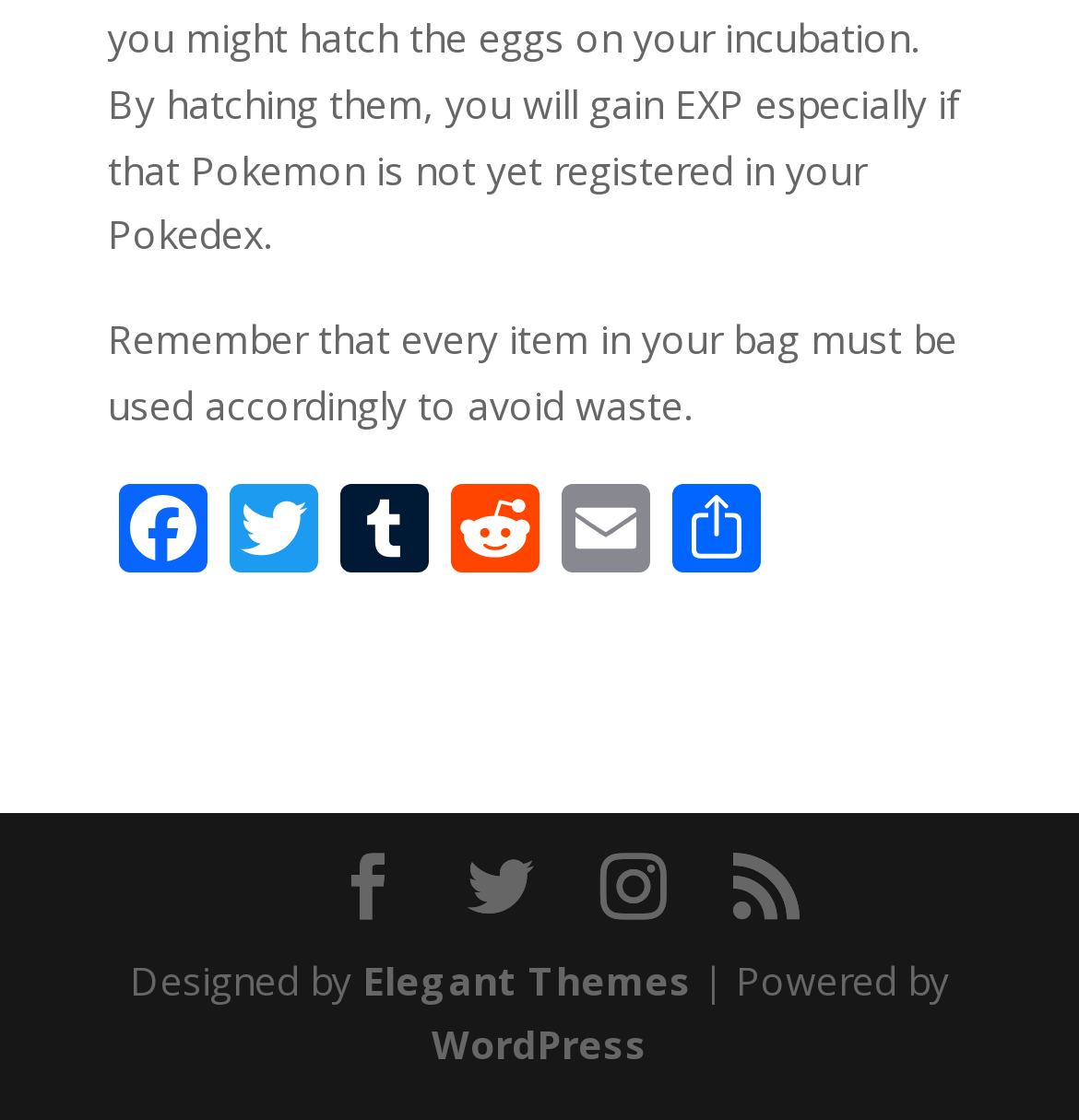Answer the following query concisely with a single word or phrase:
How many icons are there below the social media links?

4